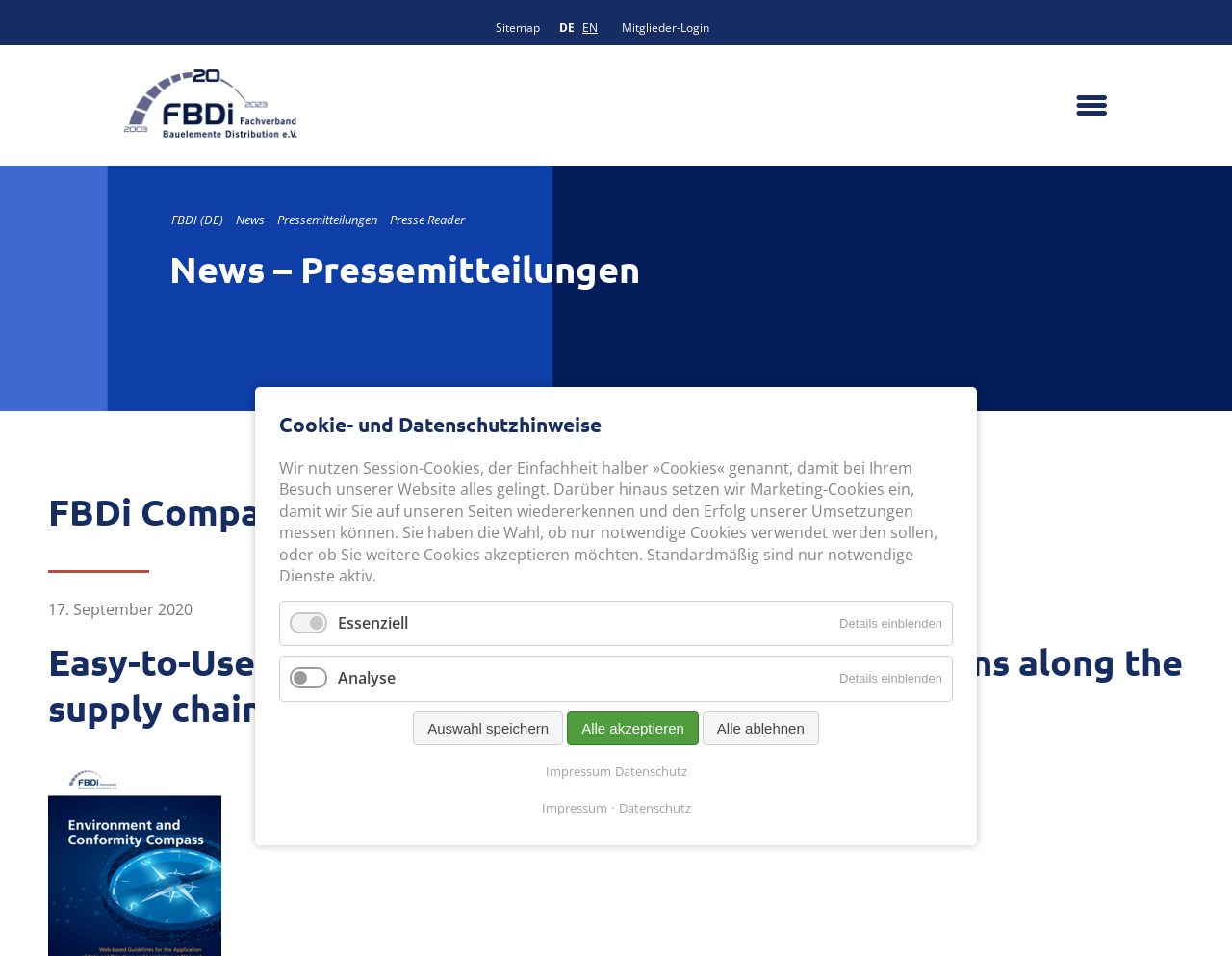Identify the bounding box of the HTML element described here: "Aktuelle Beiträge". Provide the coordinates as four float numbers between 0 and 1: [left, top, right, bottom].

[0.016, 0.211, 0.344, 0.262]